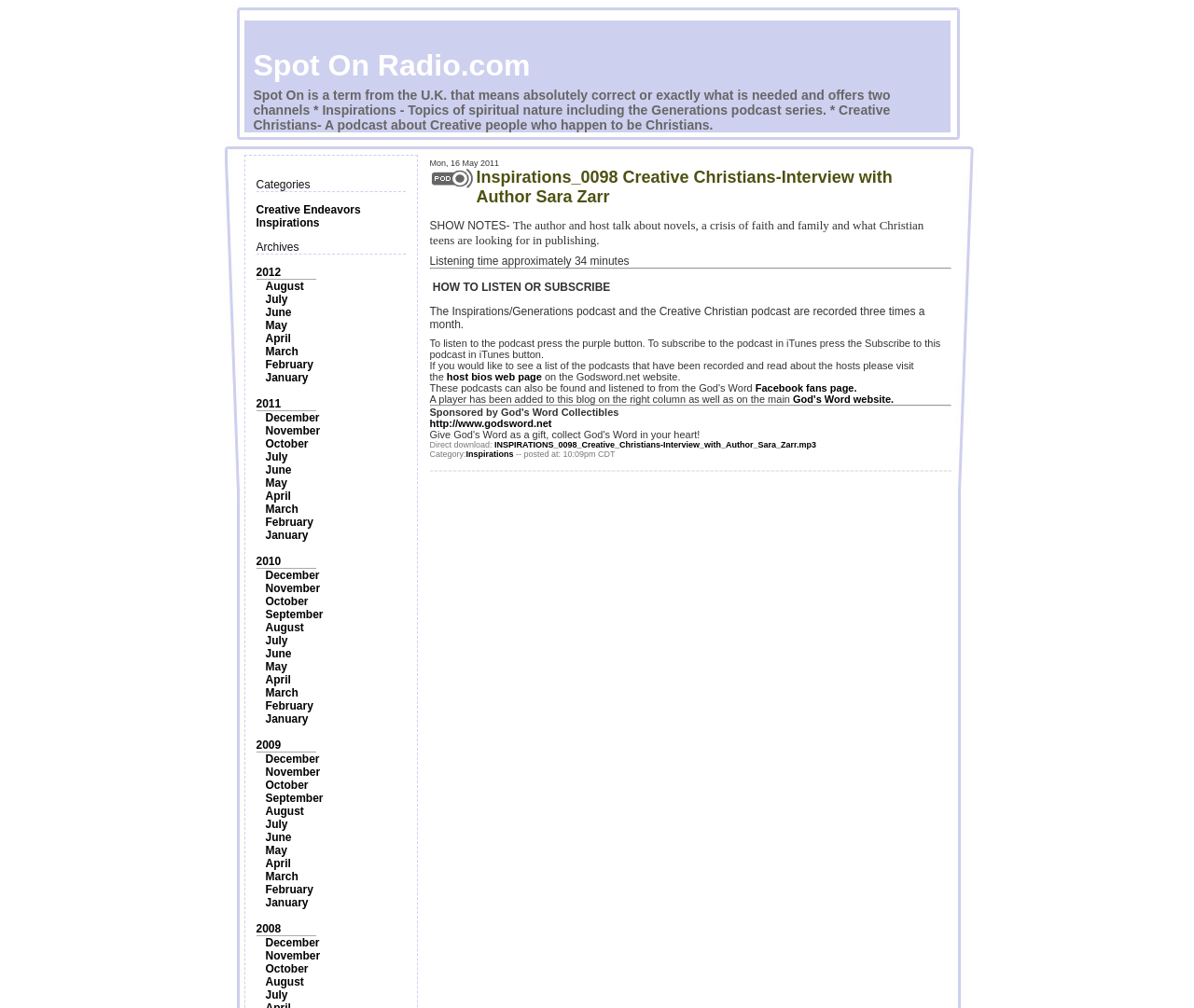What is the duration of the podcast episode?
Give a comprehensive and detailed explanation for the question.

In the 'SHOW NOTES' section, I found a StaticText element that mentions 'Listening time approximately 34 minutes'.